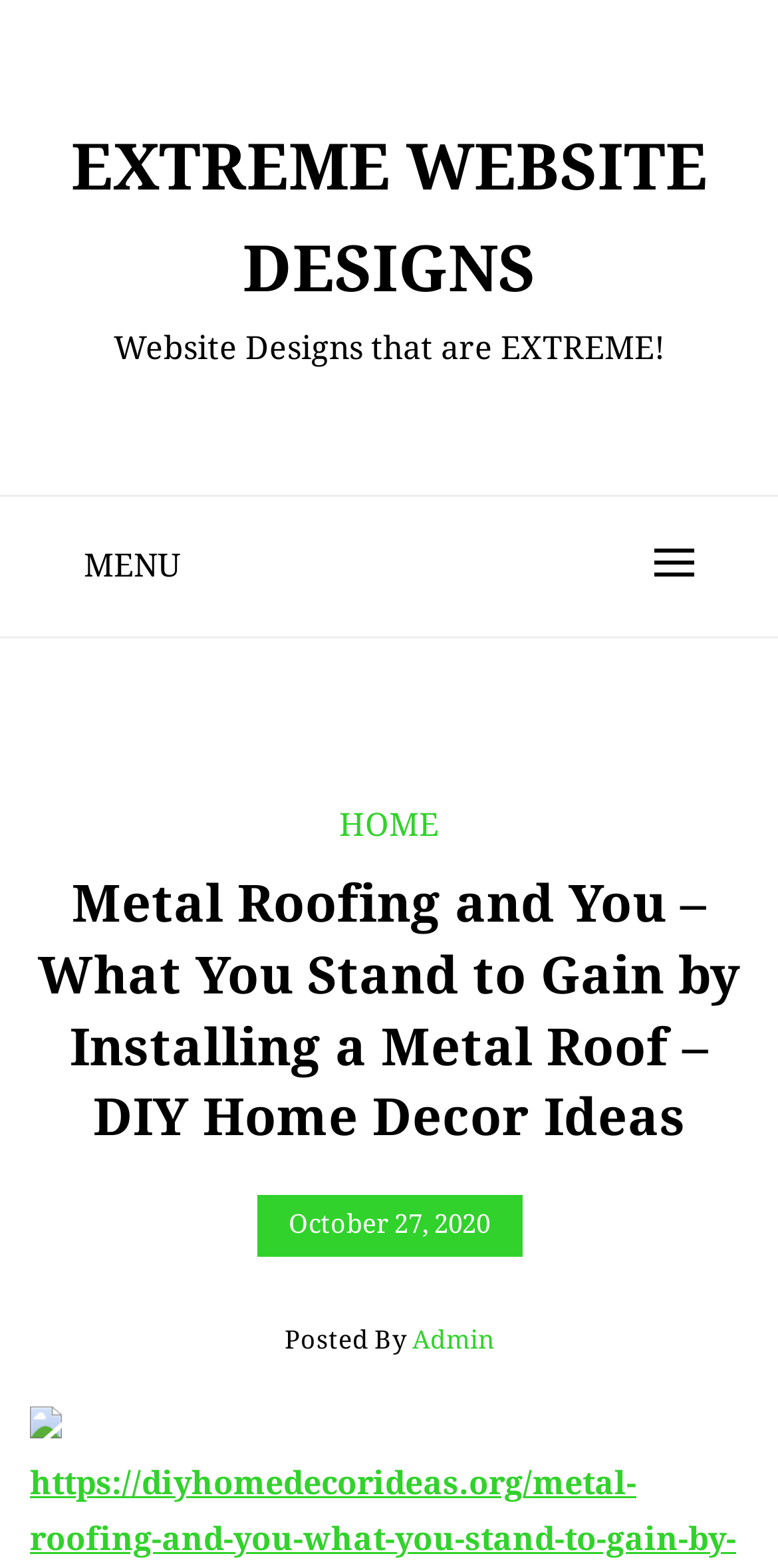Extract the primary header of the webpage and generate its text.

EXTREME WEBSITE DESIGNS